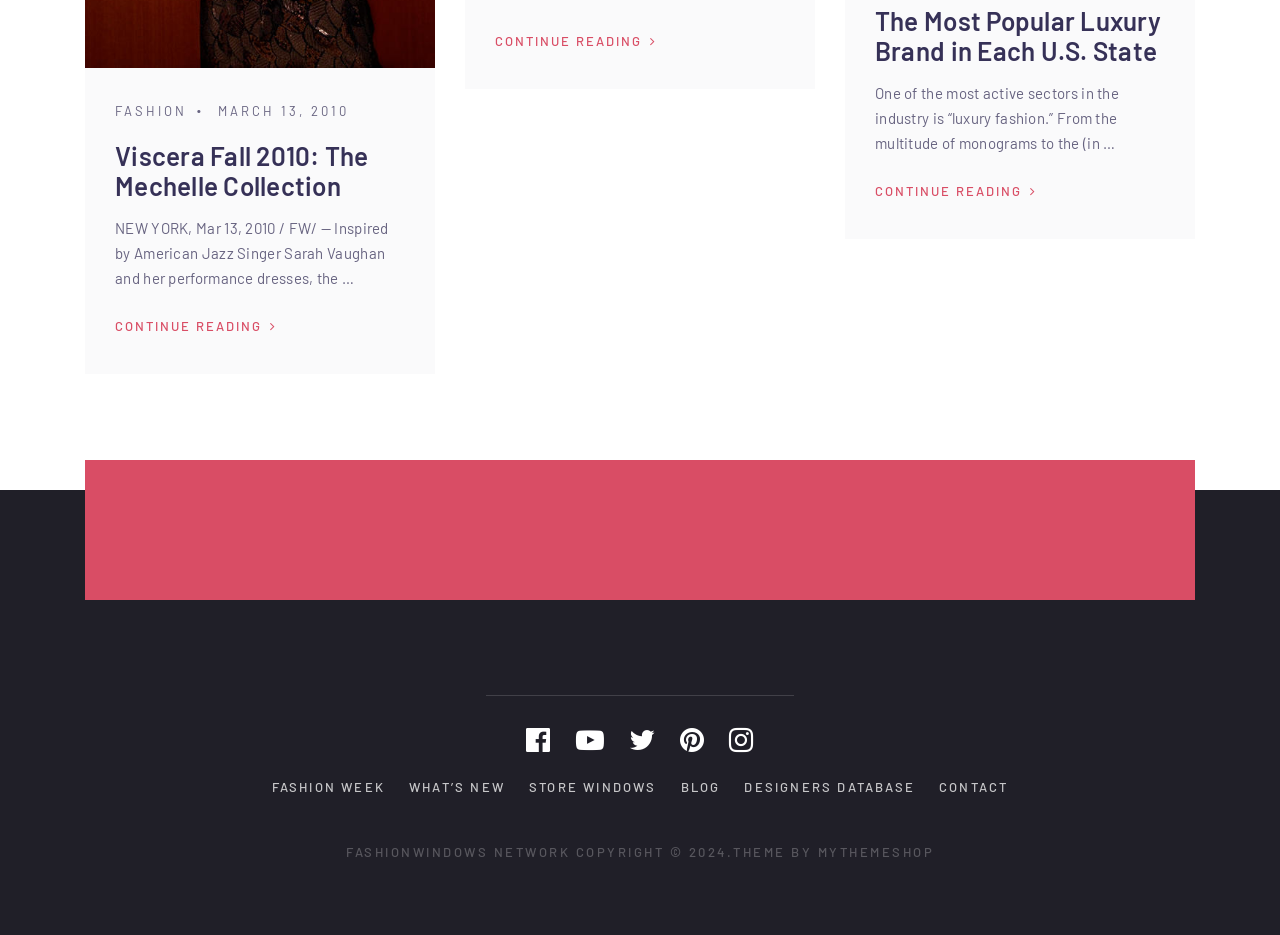Highlight the bounding box coordinates of the region I should click on to meet the following instruction: "Visit FASHION WEEK".

[0.212, 0.834, 0.301, 0.851]